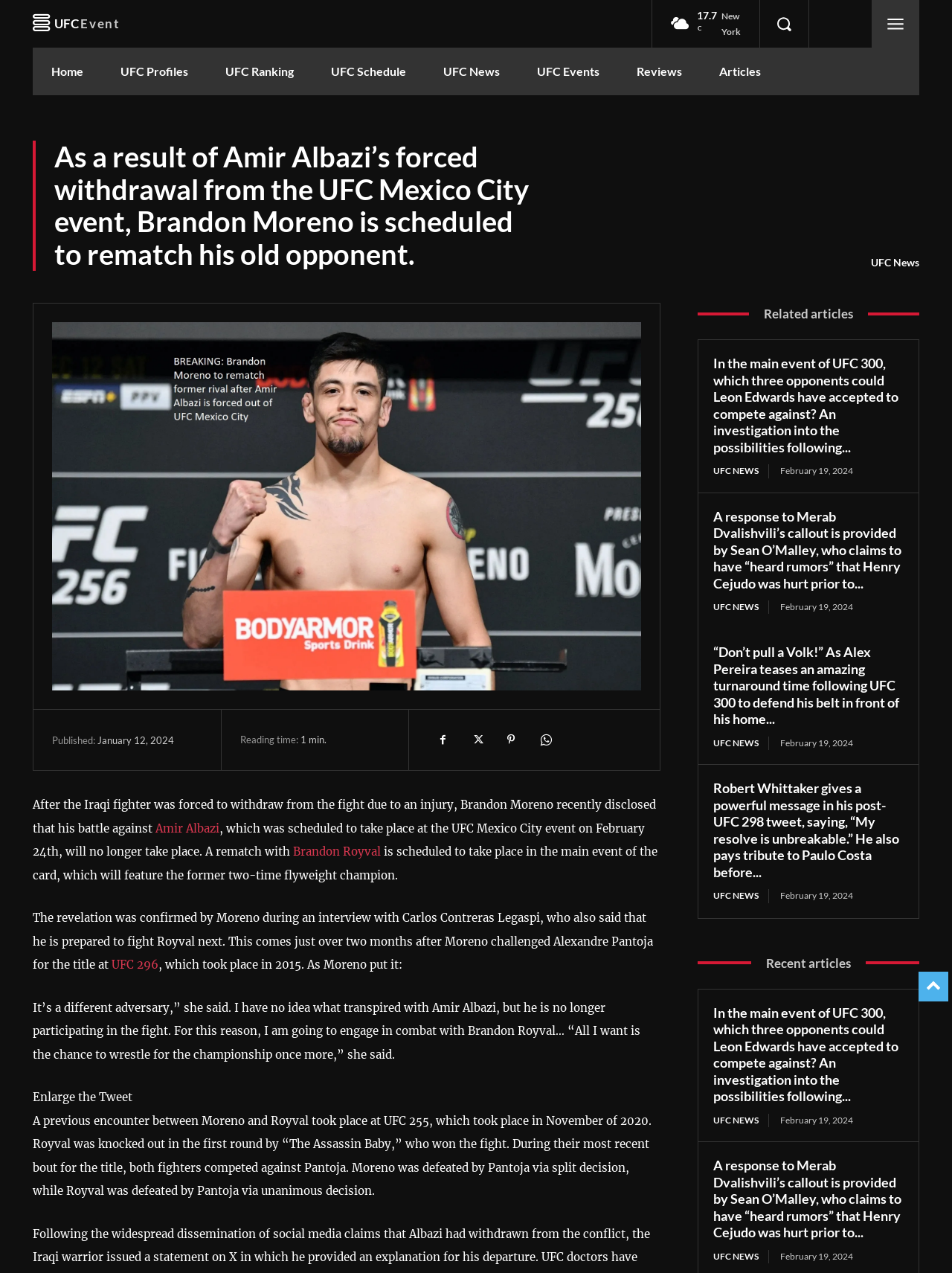Please specify the coordinates of the bounding box for the element that should be clicked to carry out this instruction: "Check the tweet". The coordinates must be four float numbers between 0 and 1, formatted as [left, top, right, bottom].

[0.034, 0.856, 0.139, 0.867]